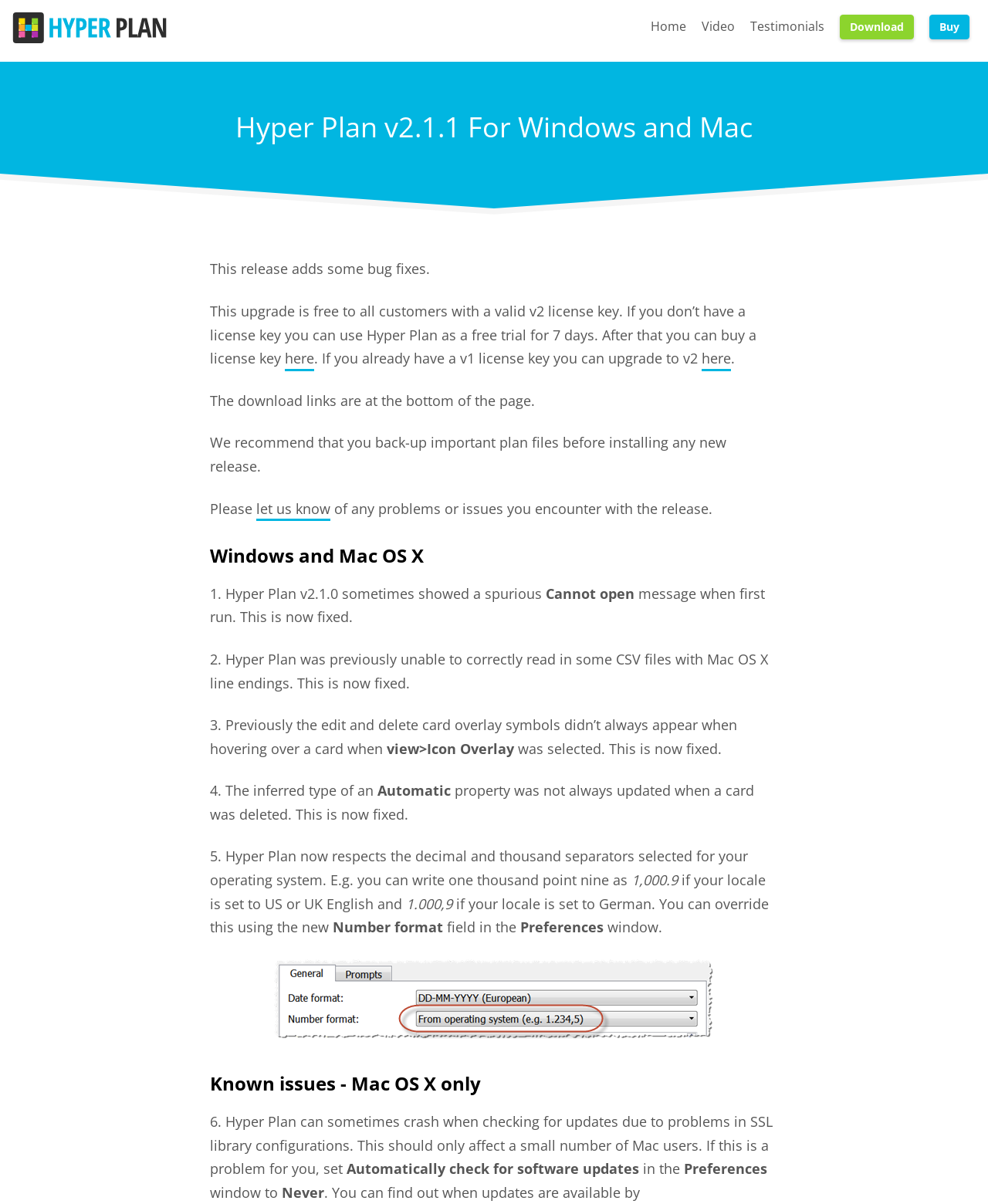Determine the bounding box coordinates of the clickable element to achieve the following action: 'Click the 'here' link to upgrade to v2'. Provide the coordinates as four float values between 0 and 1, formatted as [left, top, right, bottom].

[0.288, 0.288, 0.318, 0.308]